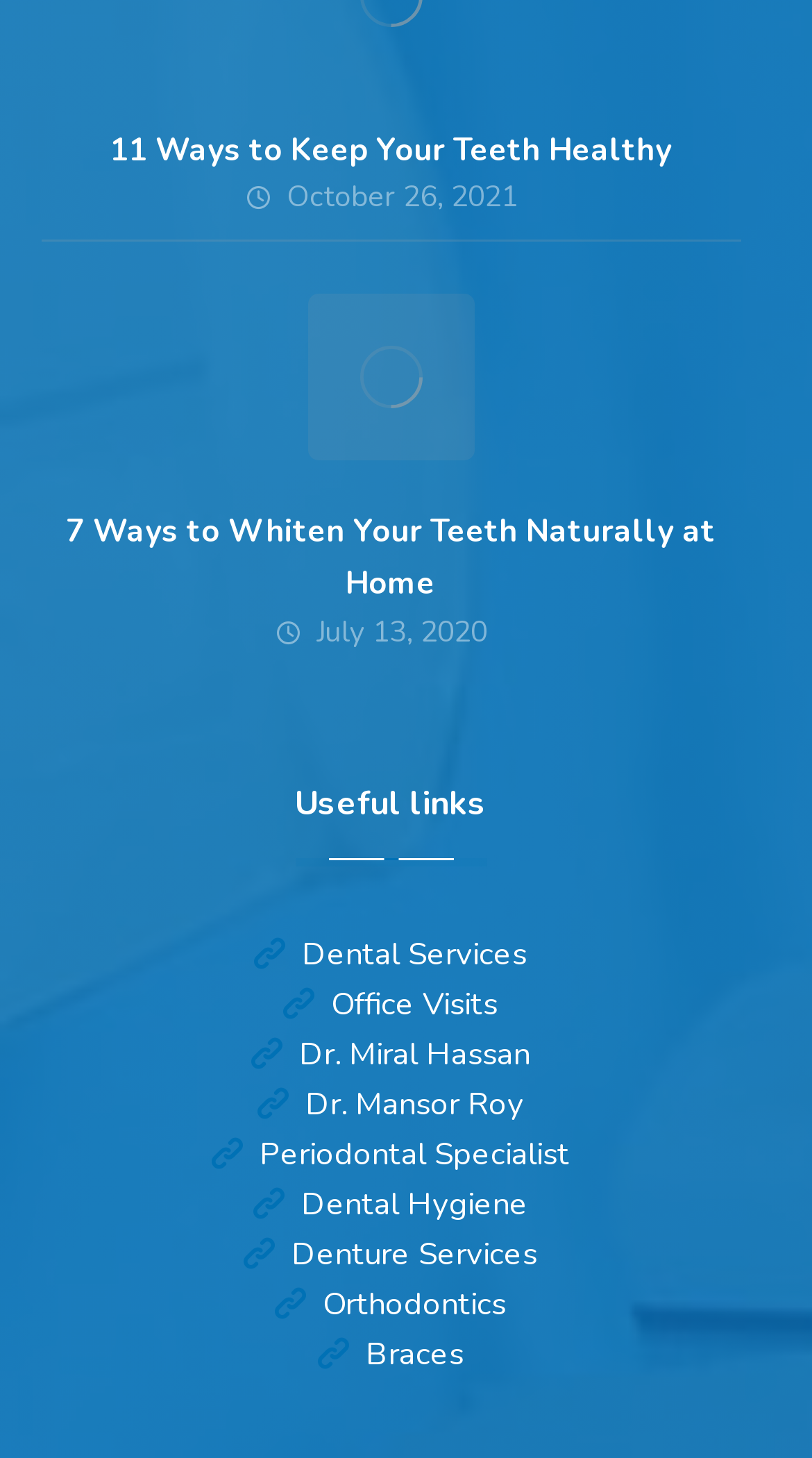Pinpoint the bounding box coordinates of the area that should be clicked to complete the following instruction: "explore the orthodontics section". The coordinates must be given as four float numbers between 0 and 1, i.e., [left, top, right, bottom].

[0.338, 0.88, 0.623, 0.909]